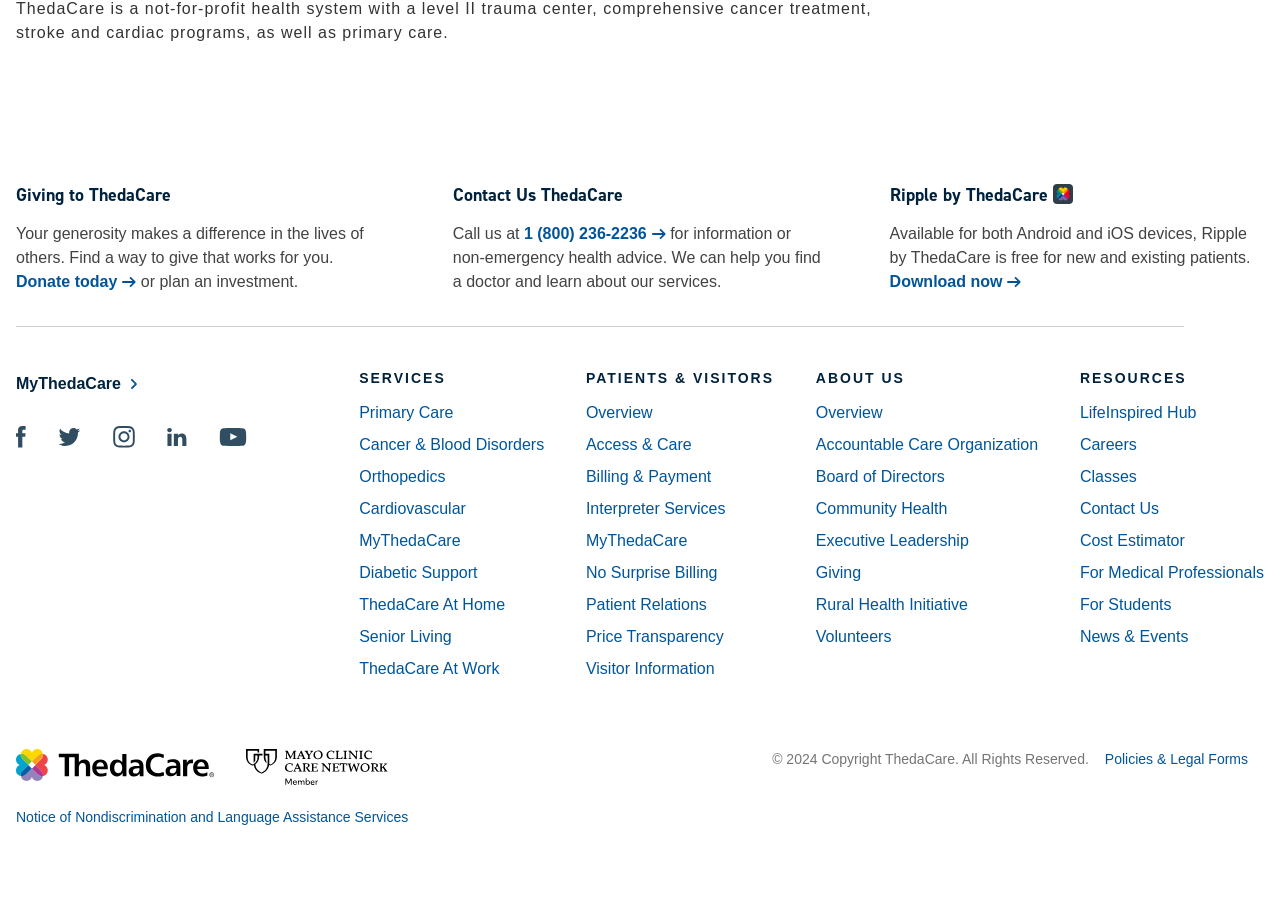Reply to the question below using a single word or brief phrase:
What services are offered by ThedaCare?

Primary Care, Cancer & Blood Disorders, etc.